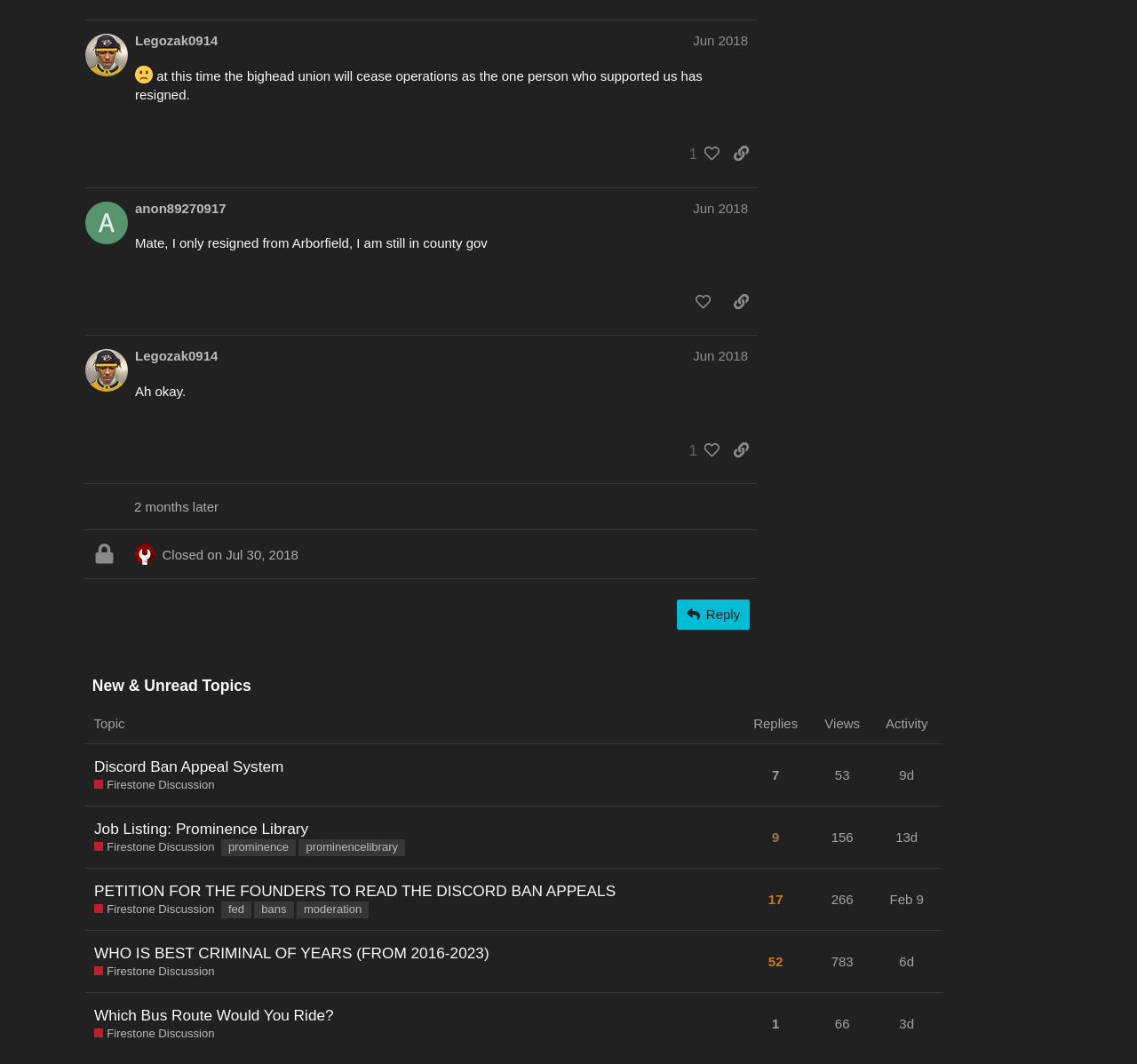Please specify the bounding box coordinates in the format (top-left x, top-left y, bottom-right x, bottom-right y), with all values as floating point numbers between 0 and 1. Identify the bounding box of the UI element described by: title="like this post"

[0.604, 0.27, 0.633, 0.298]